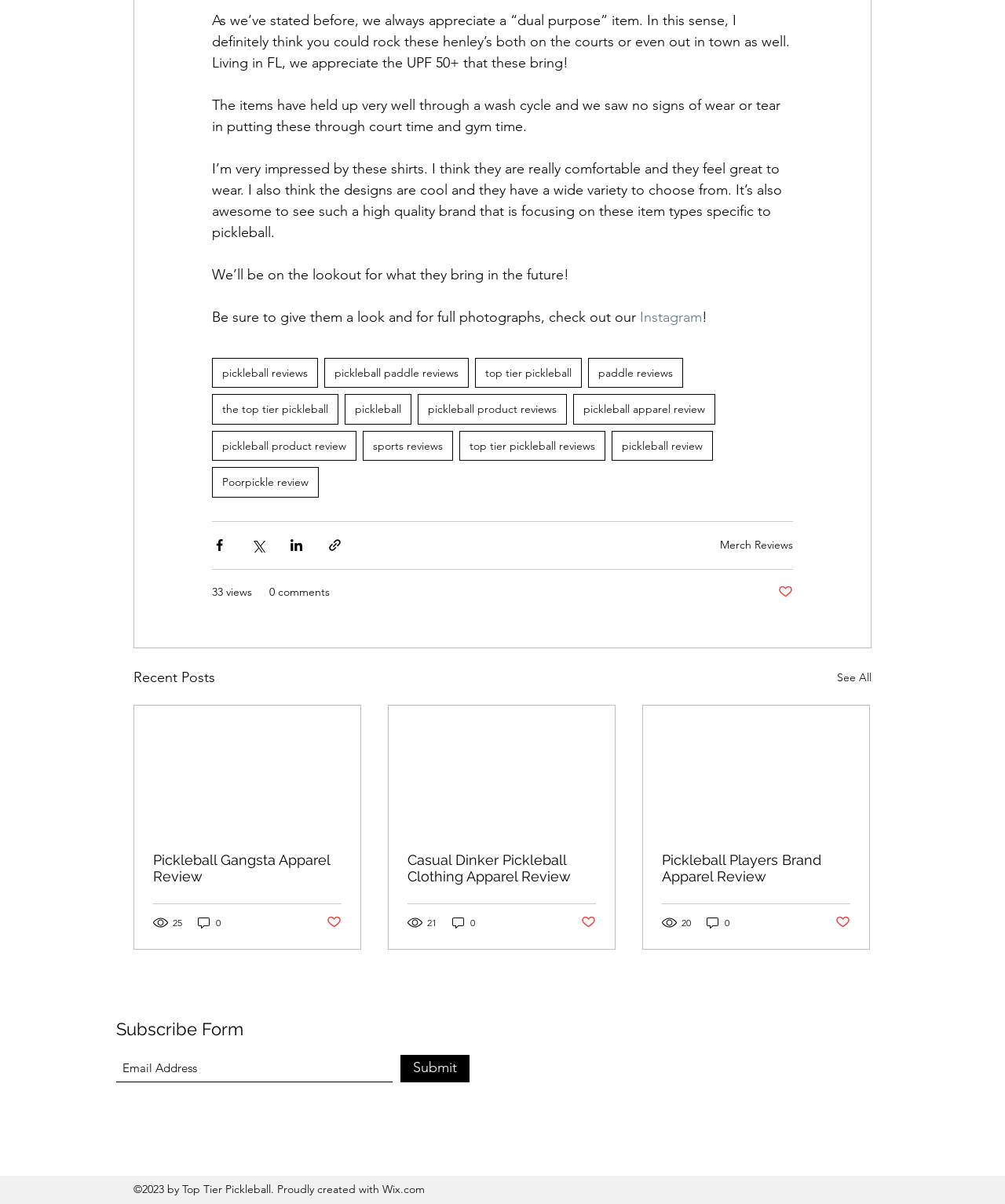Give a one-word or one-phrase response to the question: 
What is the name of the website?

Top Tier Pickleball